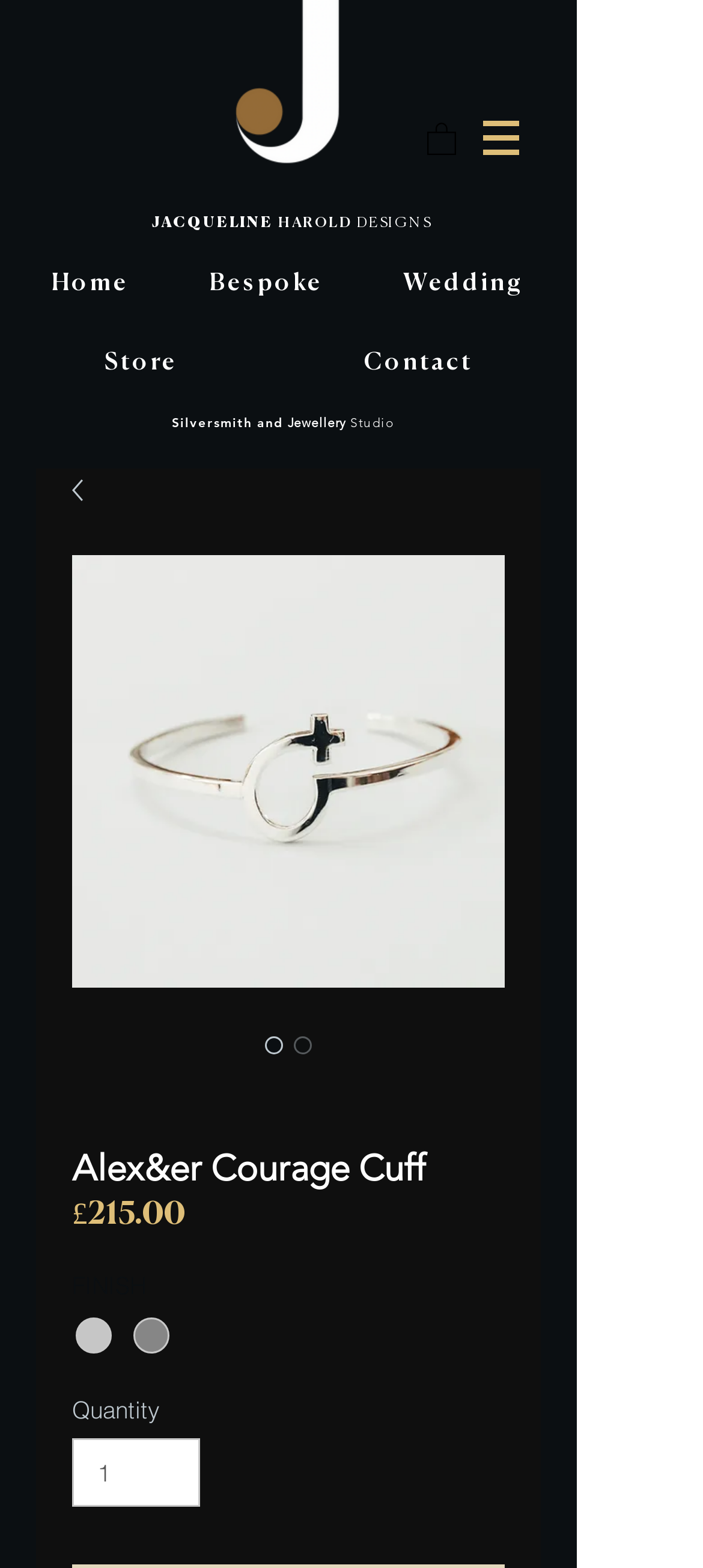What is the name of the jewelry studio?
Please provide a comprehensive answer based on the visual information in the image.

I found the answer by looking at the heading element with the text 'JACQUELINE HAROLD DESIGNS' which is located at the top of the webpage, indicating the name of the jewelry studio.